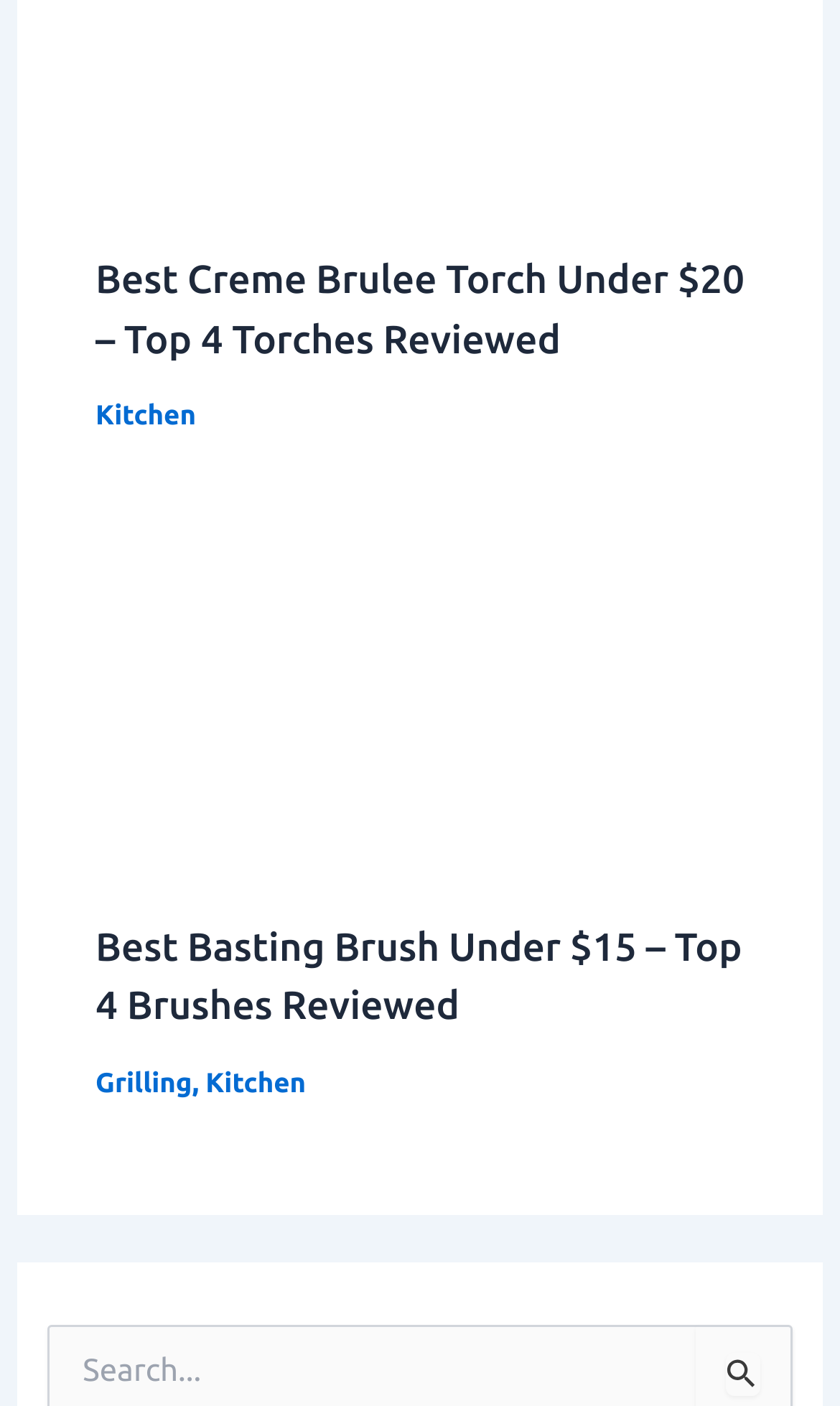Please provide a comprehensive answer to the question based on the screenshot: What type of content is presented on this webpage?

The webpage presents product reviews, as indicated by the headings, links, and images that describe and compare different products, such as the 'Best Creme Brulee Torch' and 'Best Basting Brush'.